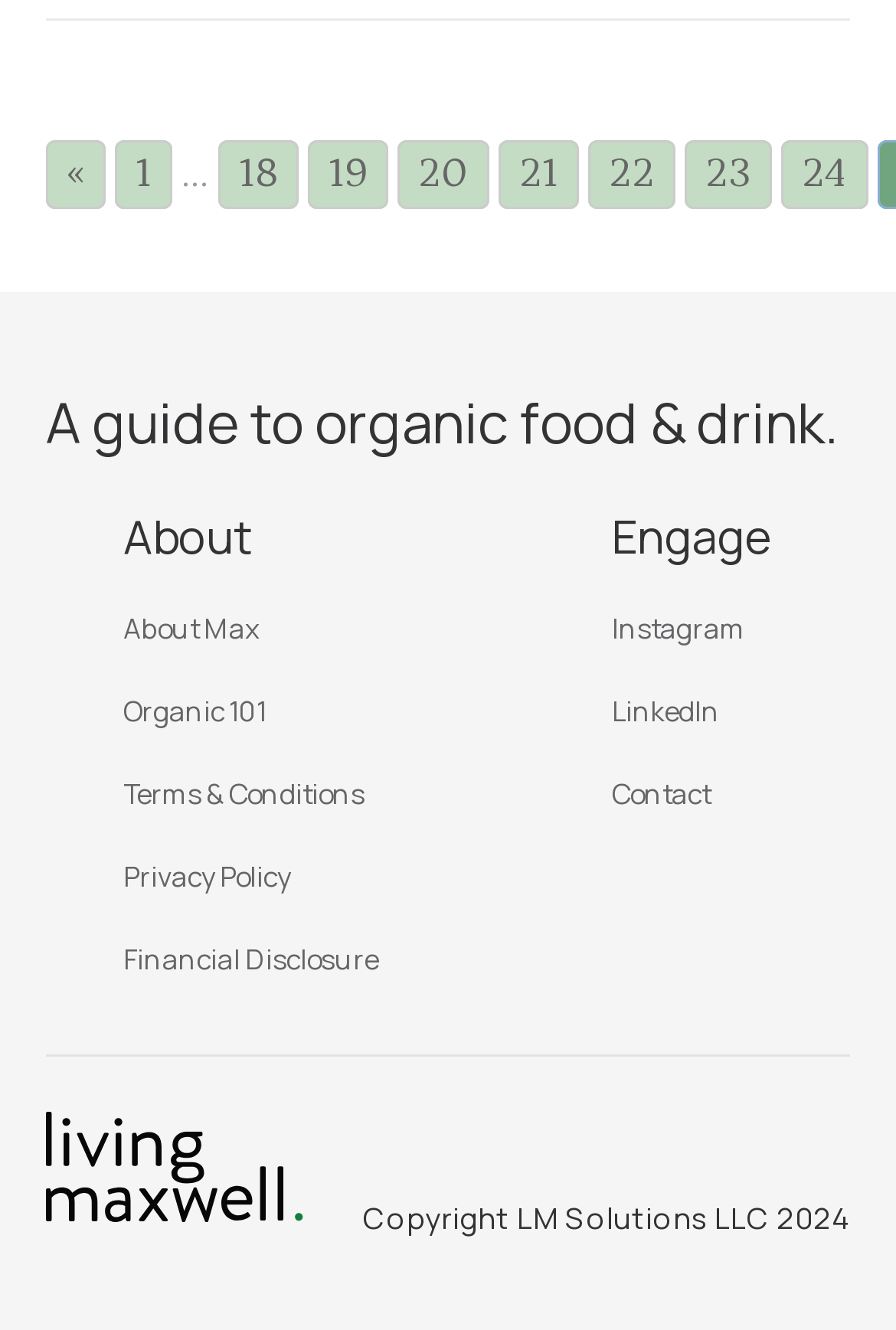Please provide the bounding box coordinates for the element that needs to be clicked to perform the following instruction: "Read about Max". The coordinates should be given as four float numbers between 0 and 1, i.e., [left, top, right, bottom].

[0.138, 0.457, 0.289, 0.487]